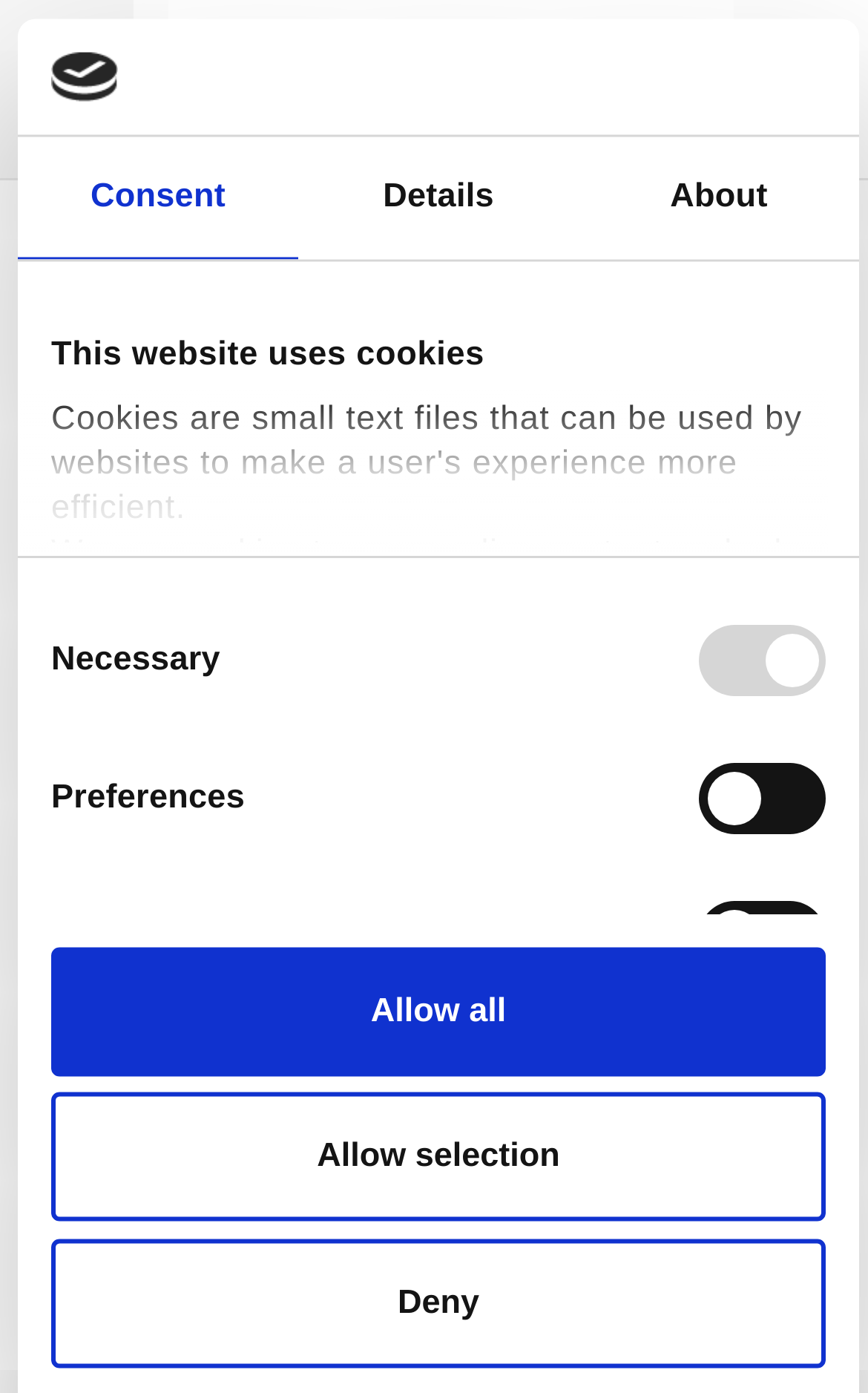Locate the bounding box coordinates of the area that needs to be clicked to fulfill the following instruction: "Get information about Parks Victoria". The coordinates should be in the format of four float numbers between 0 and 1, namely [left, top, right, bottom].

None